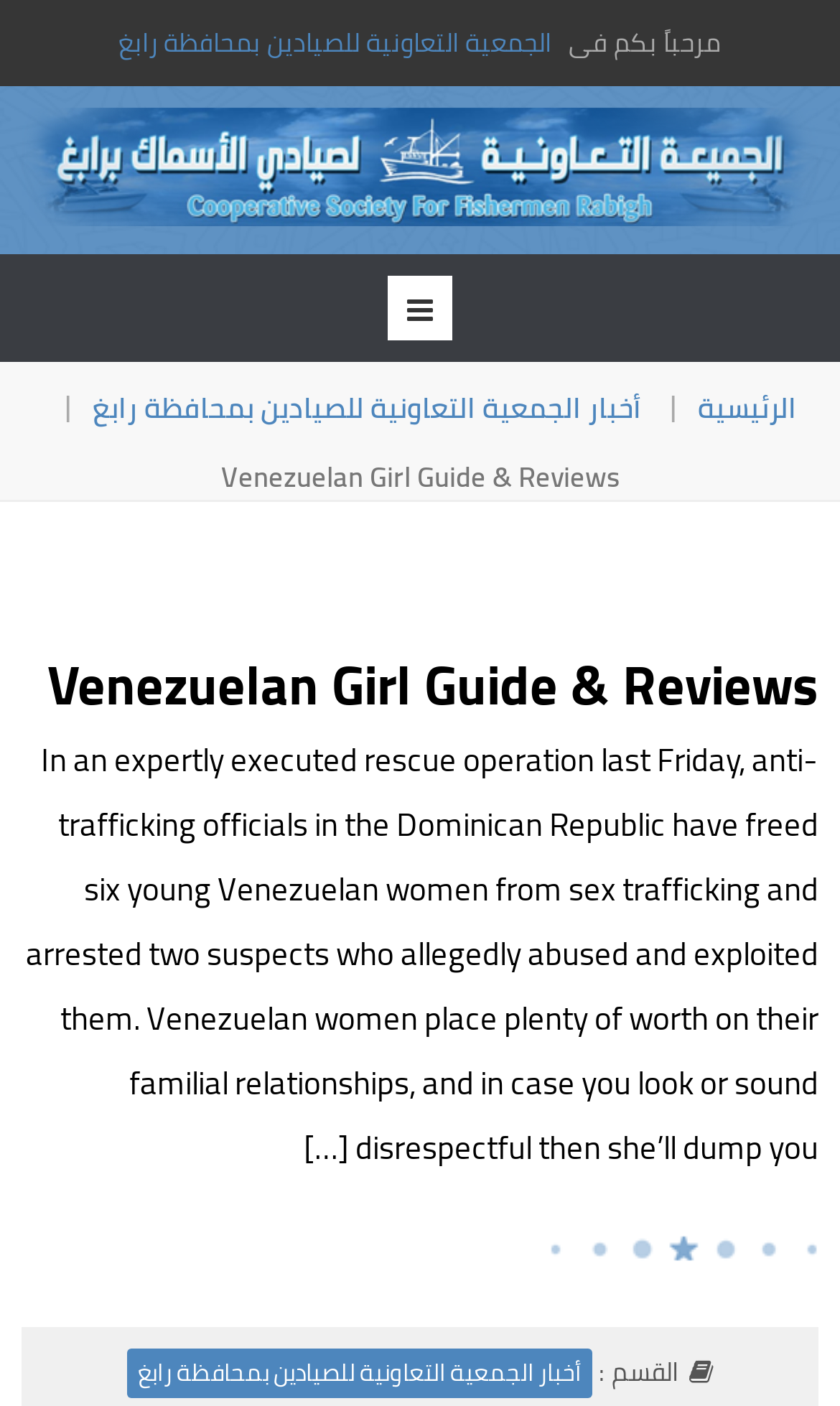From the given element description: "الرئيسية", find the bounding box for the UI element. Provide the coordinates as four float numbers between 0 and 1, in the order [left, top, right, bottom].

[0.831, 0.258, 0.949, 0.322]